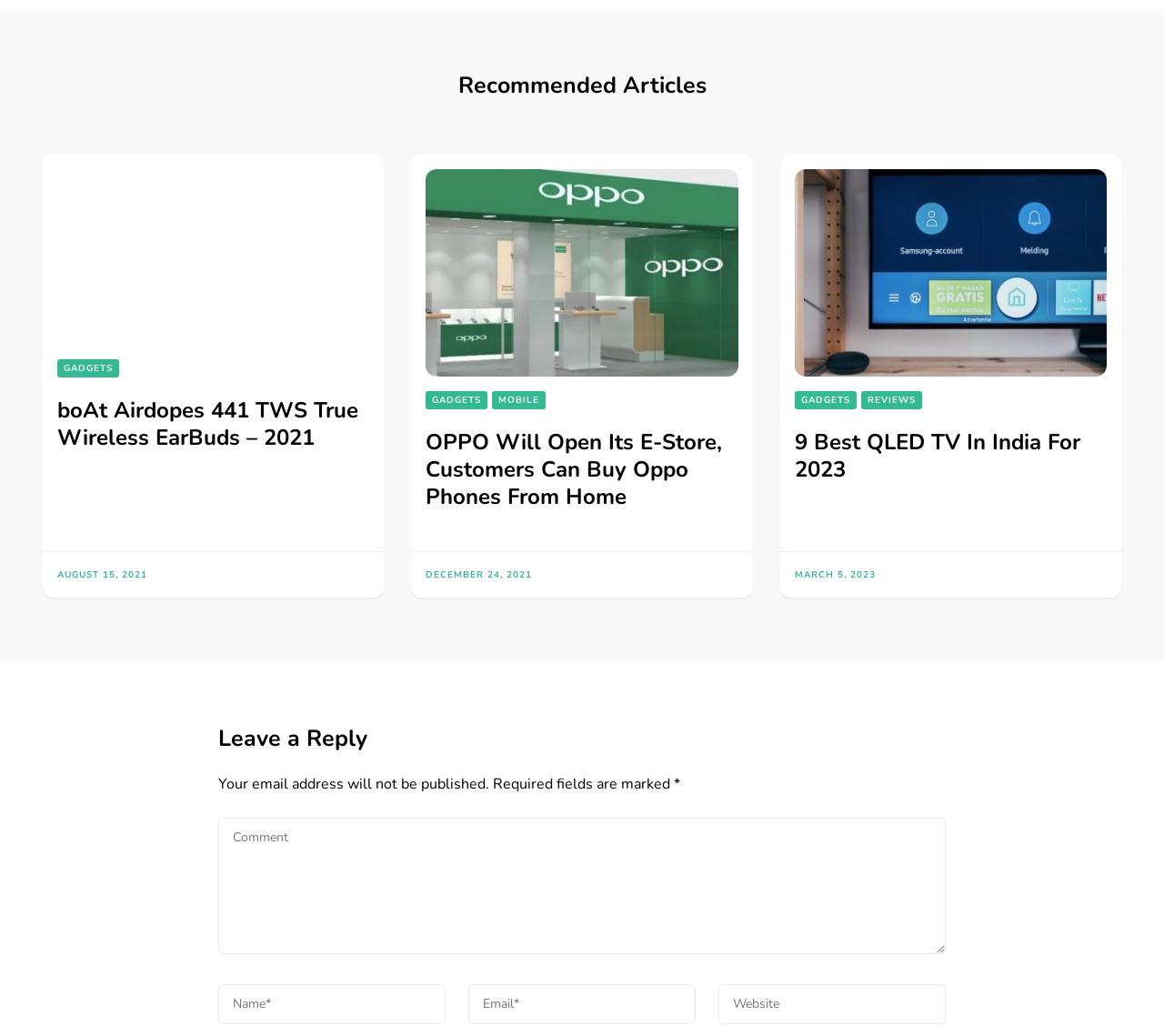Determine the bounding box coordinates for the region that must be clicked to execute the following instruction: "Read the article about OPPO Will Open Its E-Store".

[0.366, 0.163, 0.634, 0.364]